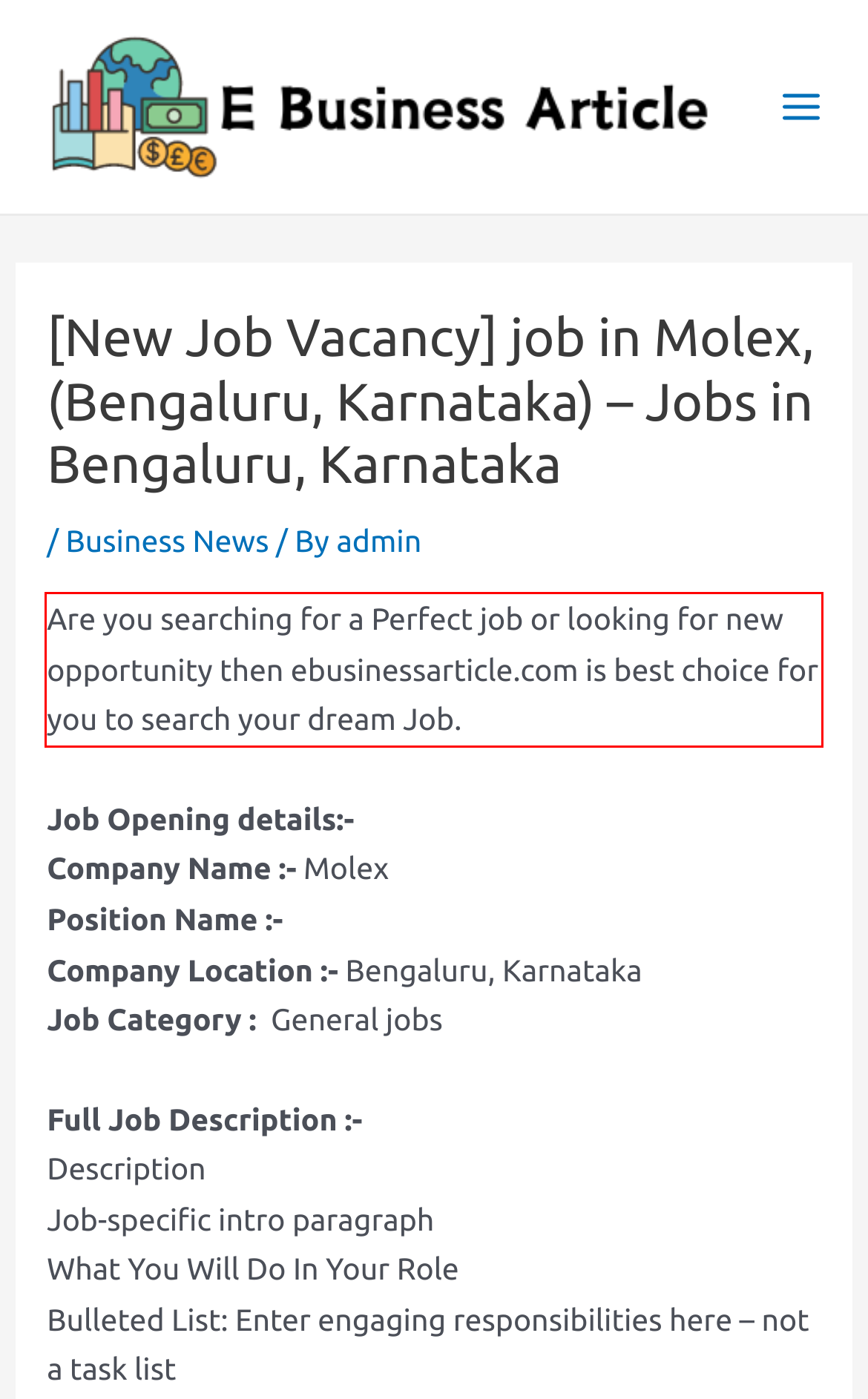Please analyze the screenshot of a webpage and extract the text content within the red bounding box using OCR.

Are you searching for a Perfect job or looking for new opportunity then ebusinessarticle.com is best choice for you to search your dream Job.